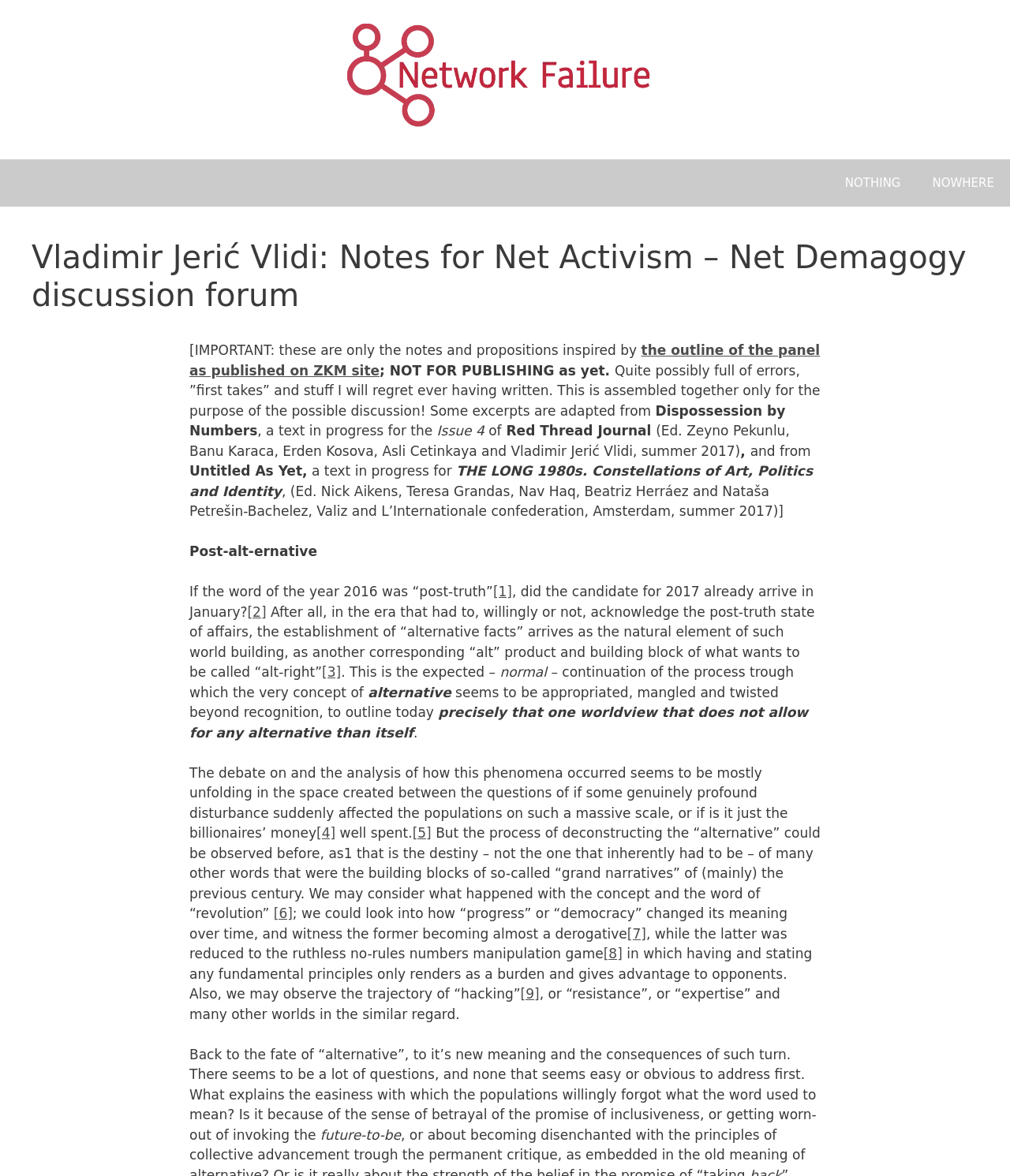Please specify the bounding box coordinates of the clickable region to carry out the following instruction: "Check the '[1]' reference". The coordinates should be four float numbers between 0 and 1, in the format [left, top, right, bottom].

[0.488, 0.496, 0.507, 0.51]